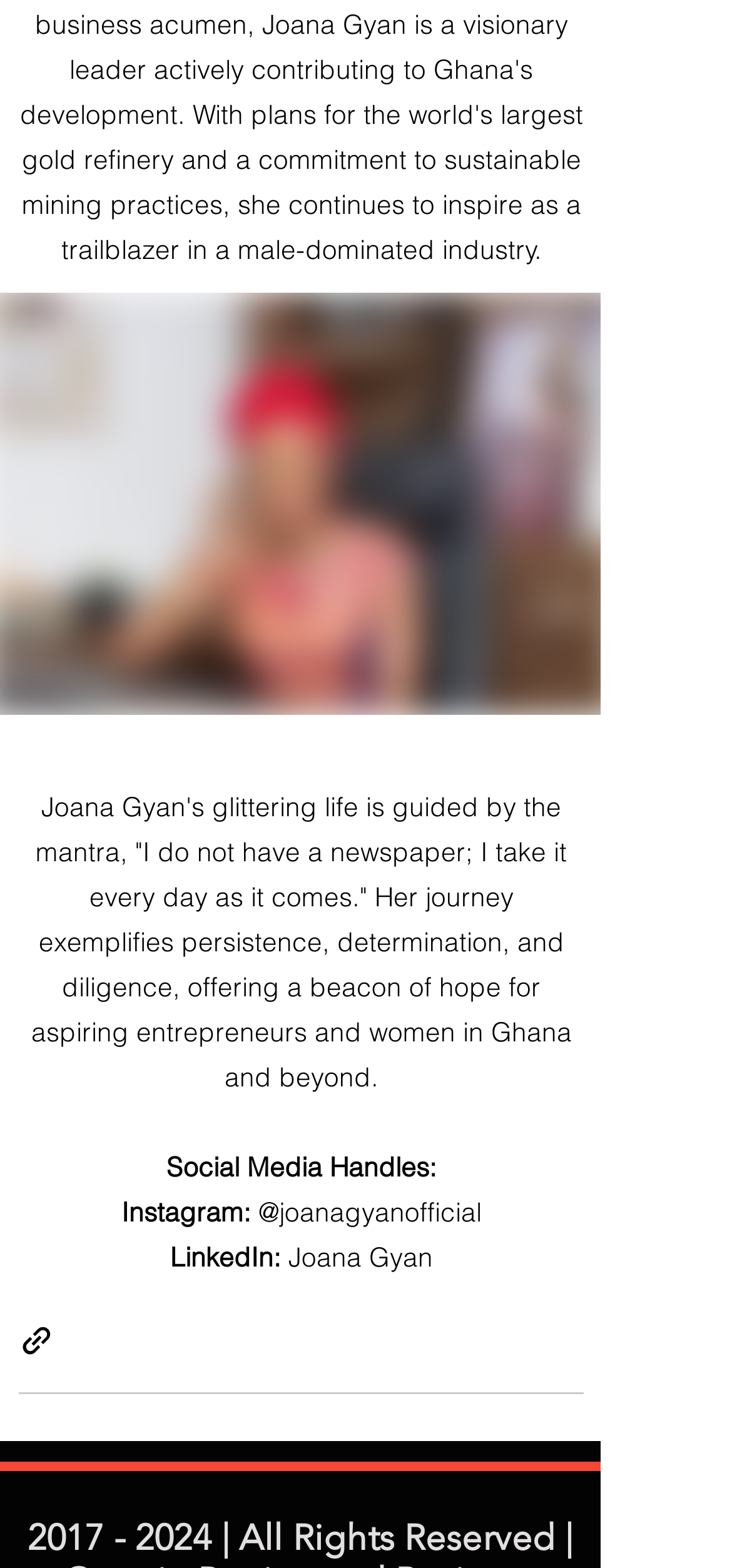What is Joana Gyan's mantra?
Based on the image, answer the question with as much detail as possible.

The mantra is mentioned in the first StaticText element, which describes Joana Gyan's life and journey.